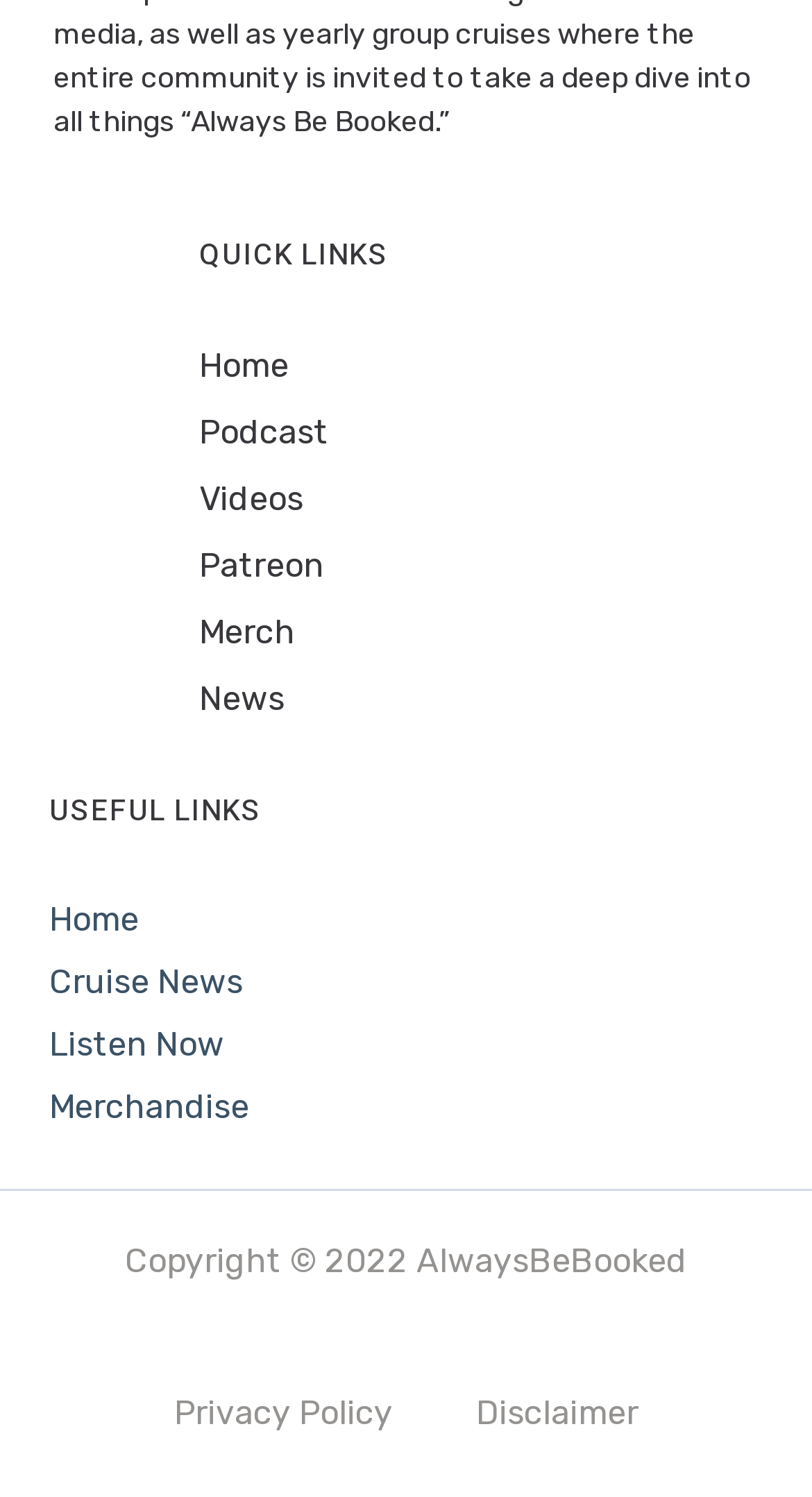Could you please study the image and provide a detailed answer to the question:
How many quick links are there?

There are 6 quick links because there are 6 link elements under the 'QUICK LINKS' heading, namely 'Home', 'Podcast', 'Videos', 'Patreon', 'Merch', and 'News'.